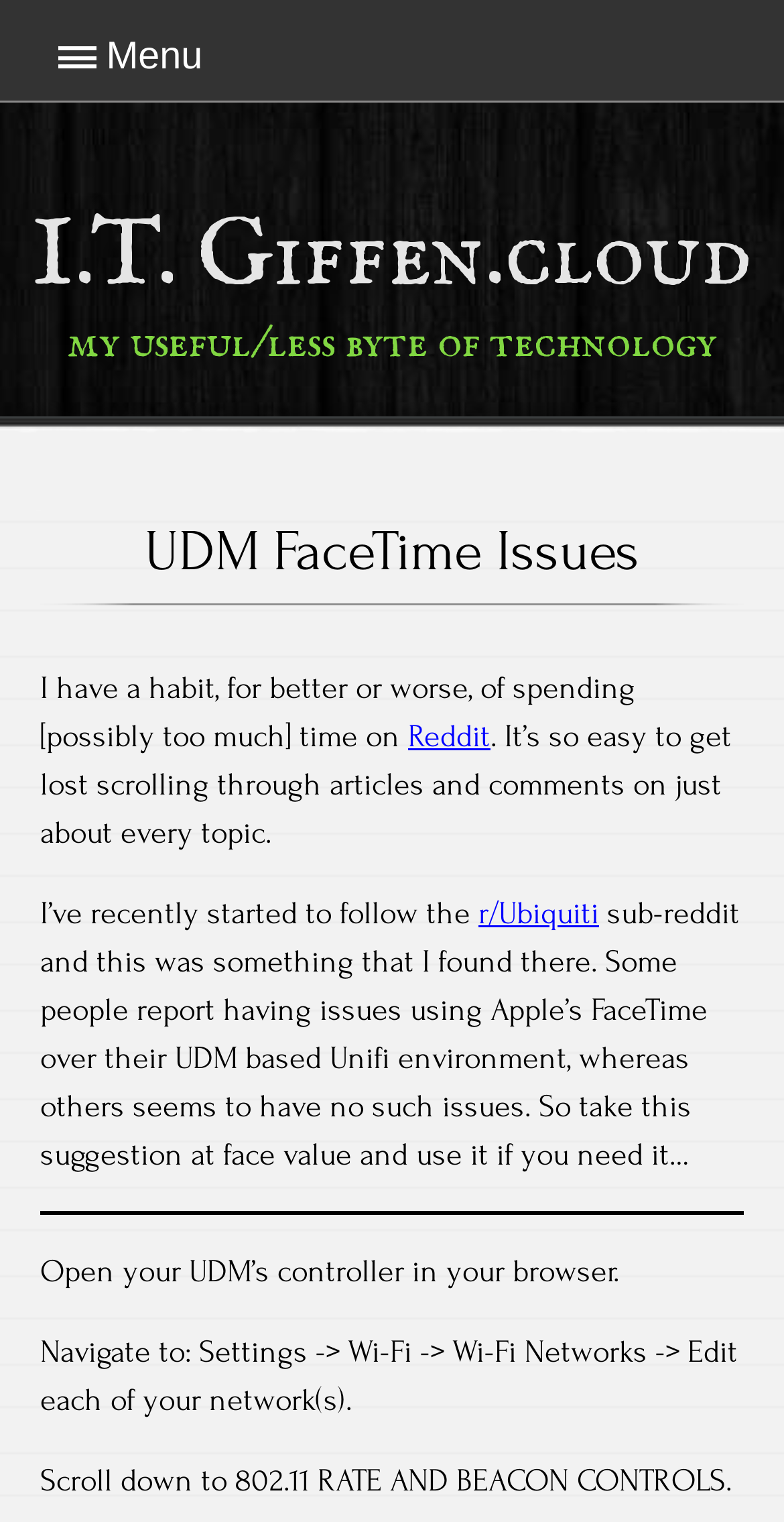Utilize the information from the image to answer the question in detail:
What is the issue discussed in the webpage?

The webpage discusses an issue with using Apple's FaceTime over a UDM-based Unifi environment, where some people report having problems while others do not.